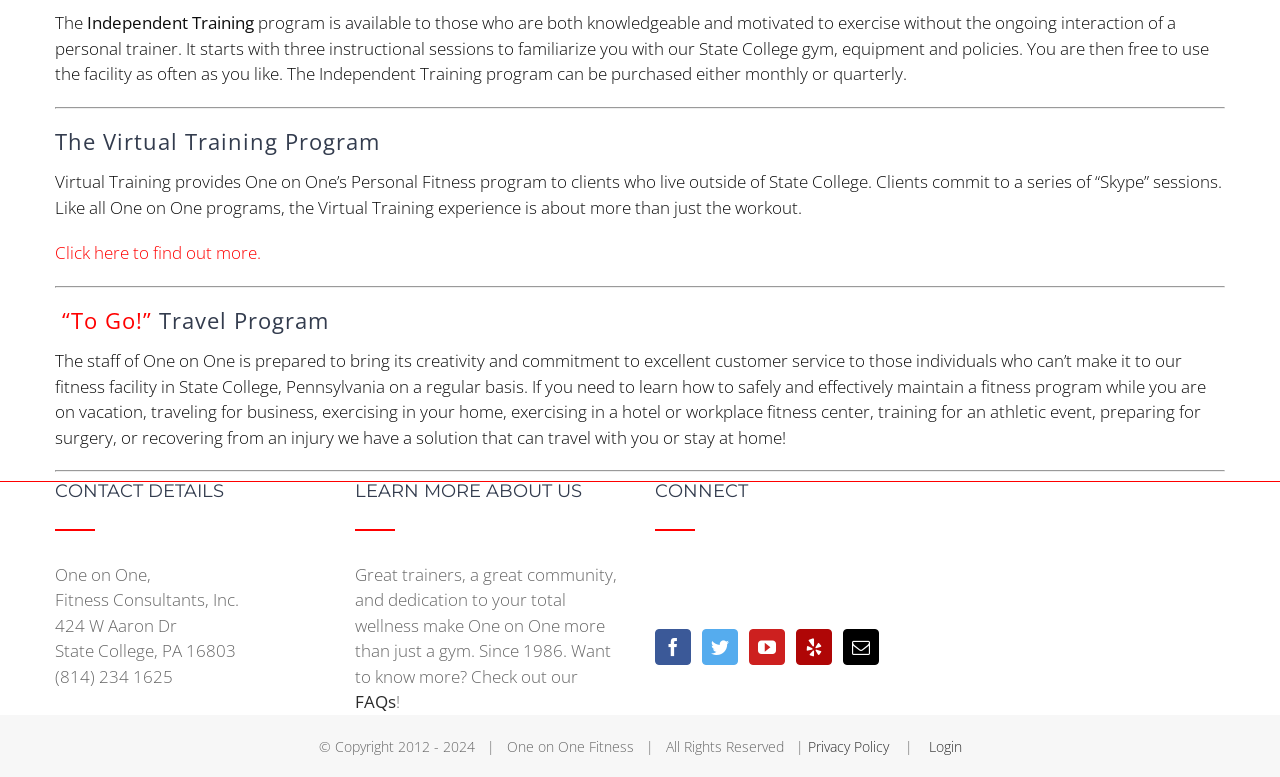Pinpoint the bounding box coordinates for the area that should be clicked to perform the following instruction: "Check out the FAQs".

[0.277, 0.888, 0.309, 0.918]